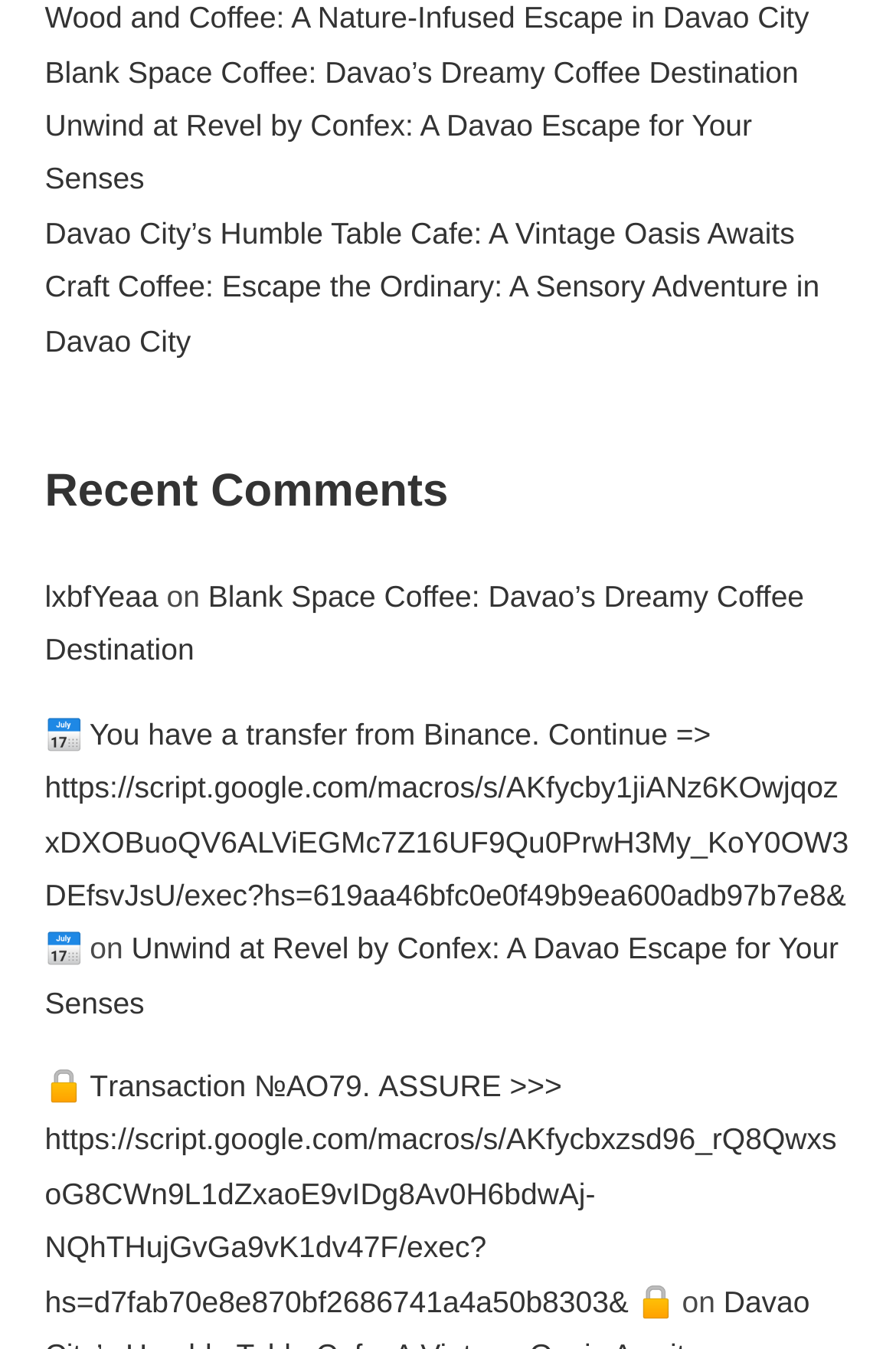What is the text of the 'Recent Comments' heading?
Refer to the image and respond with a one-word or short-phrase answer.

Recent Comments